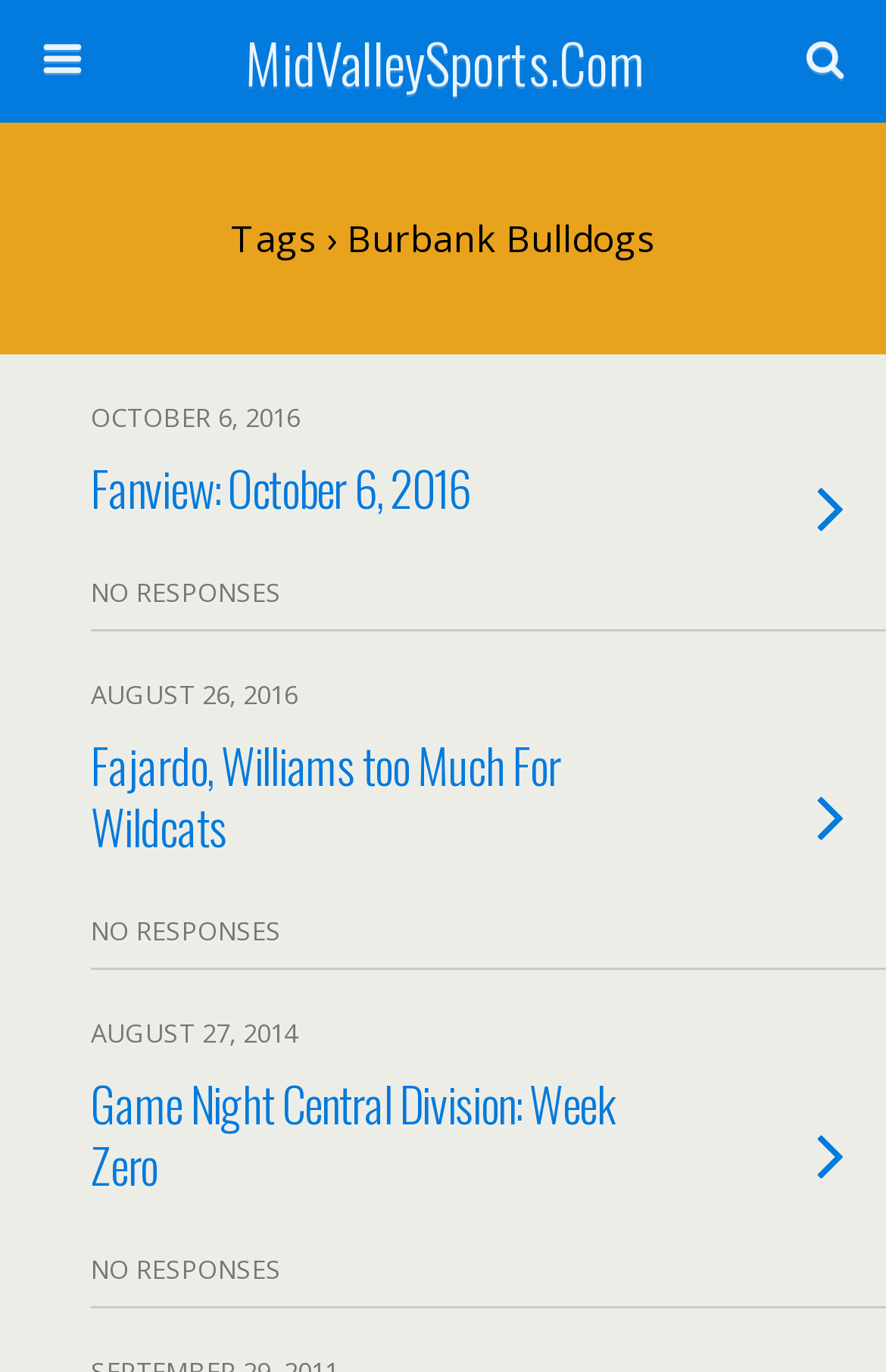Identify the bounding box coordinates for the UI element described as follows: "aria-label="Open Search Bar"". Ensure the coordinates are four float numbers between 0 and 1, formatted as [left, top, right, bottom].

None